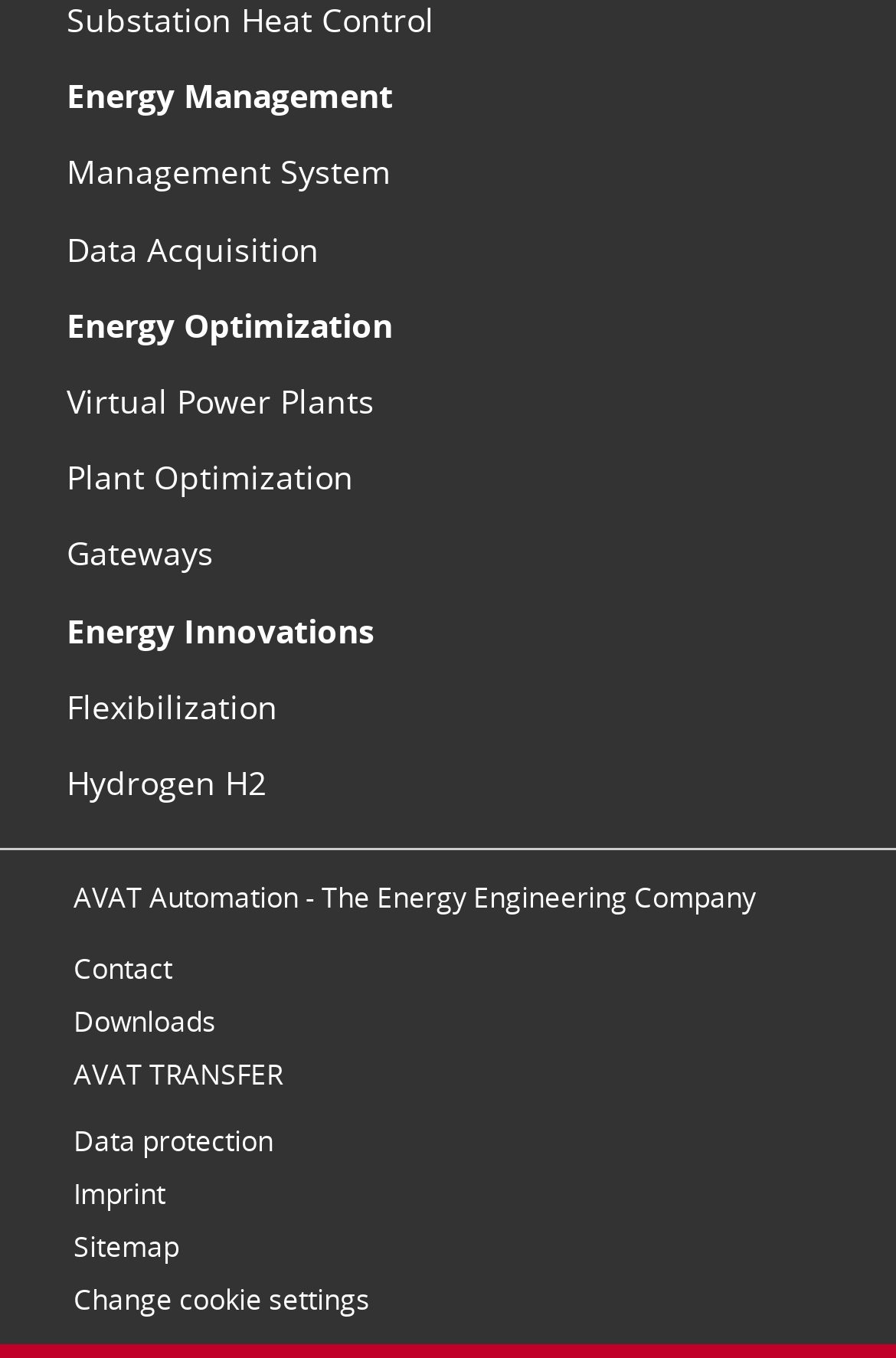Is there a link related to hydrogen?
Craft a detailed and extensive response to the question.

I searched for links related to hydrogen and found the link 'Hydrogen H2' in the top section of the webpage.